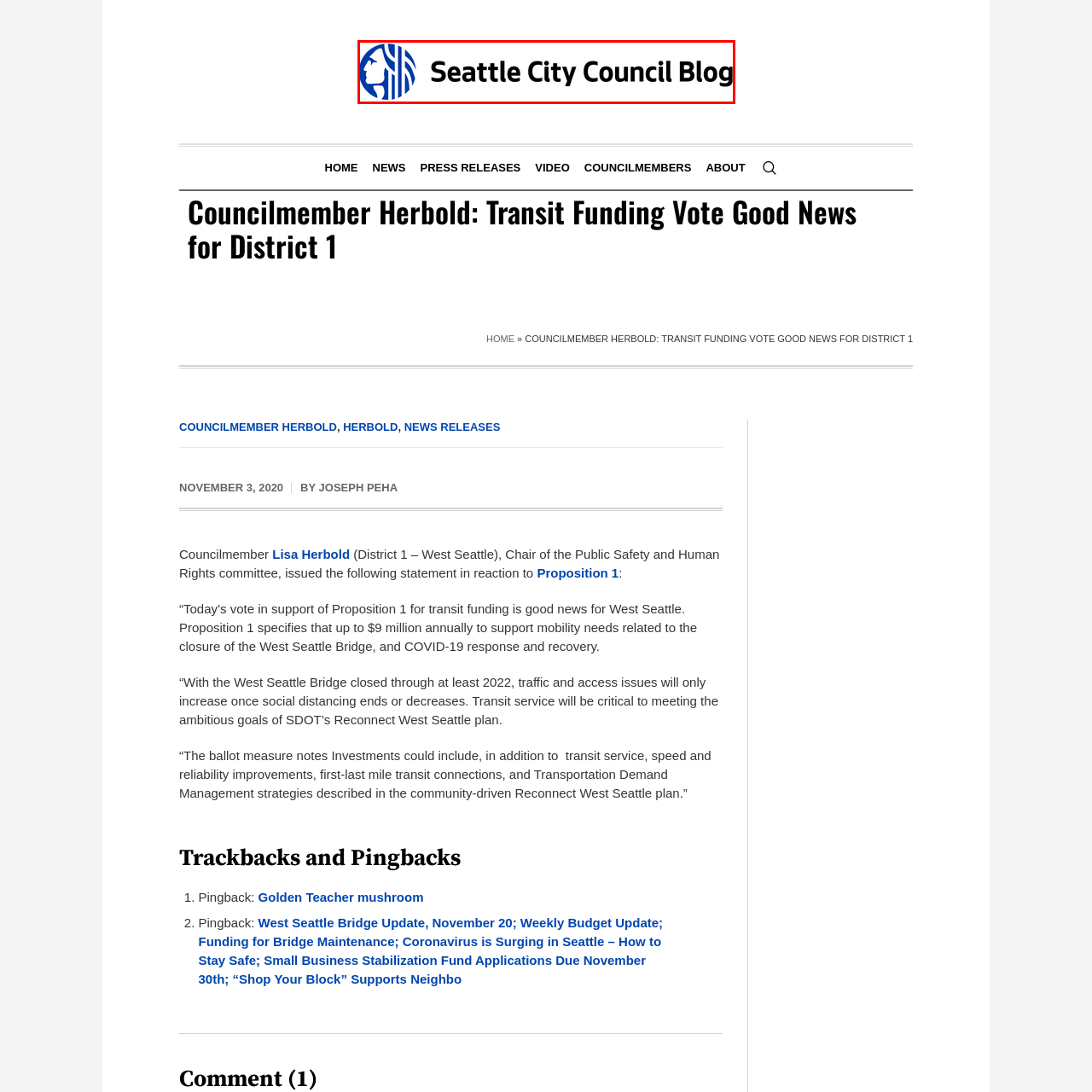Give a thorough and detailed explanation of the image enclosed by the red border.

The image features the logo of the Seattle City Council Blog, which prominently displays a stylized blue silhouette of a woman's face framed within a circular design, accompanied by the bold text "Seattle City Council Blog" in a modern sans-serif font. This logo represents the official communication platform for the Seattle City Council, highlighting its commitment to providing updates, news, and insights regarding council activities, initiatives, and community-oriented topics. The design combines both an emblematic representation and textual clarity, aiming to engage and inform residents of Seattle about civic matters.